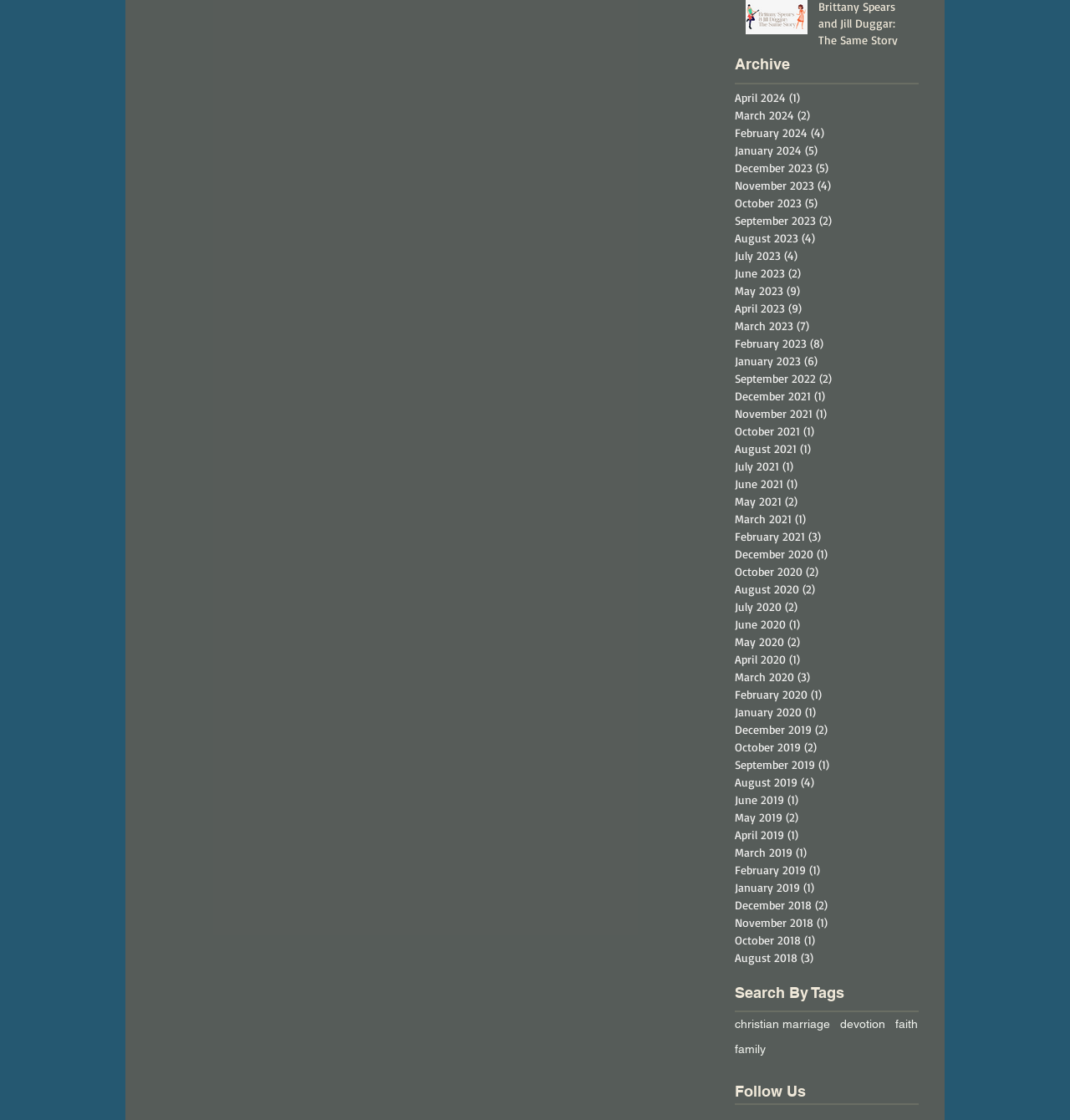Locate the bounding box of the UI element with the following description: "christian marriage".

[0.687, 0.907, 0.776, 0.921]